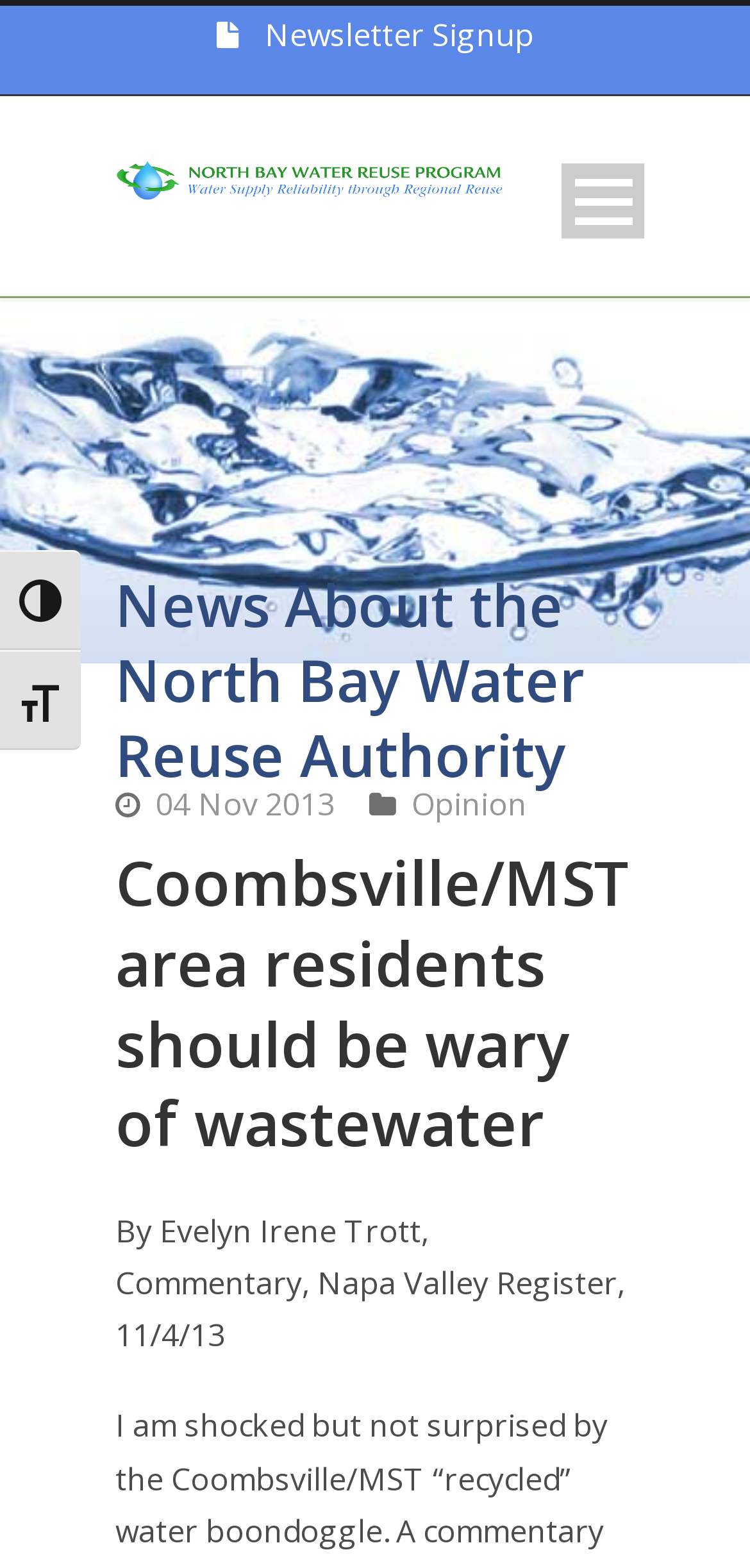Please answer the following question as detailed as possible based on the image: 
What is the date of the commentary?

I found the answer by reading the text 'By Evelyn Irene Trott, Commentary, Napa Valley Register, 11/4/13' which is located at the bottom of the main content area of the webpage.